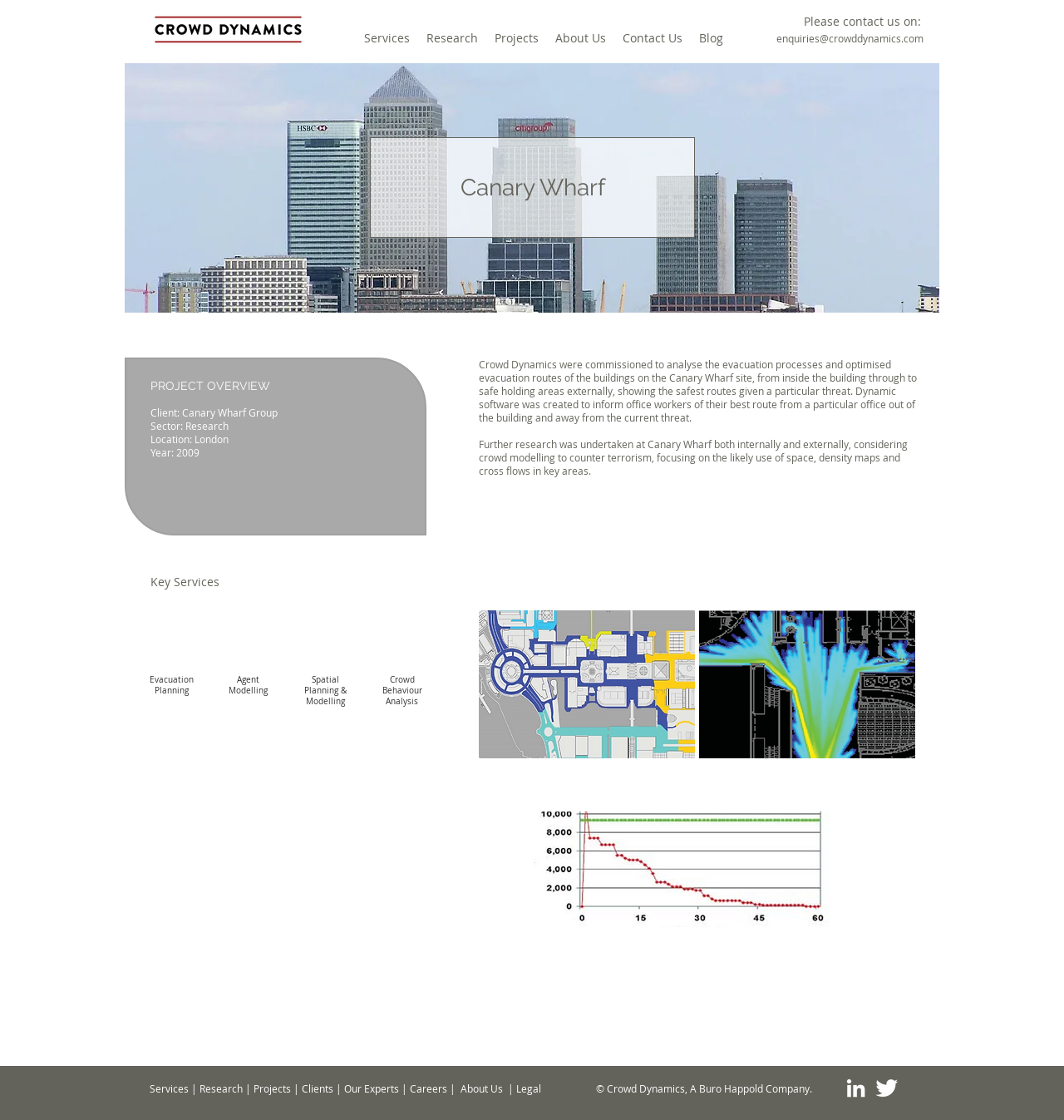What is the purpose of the dynamic software created for the project? Please answer the question using a single word or phrase based on the image.

To inform office workers of their best route